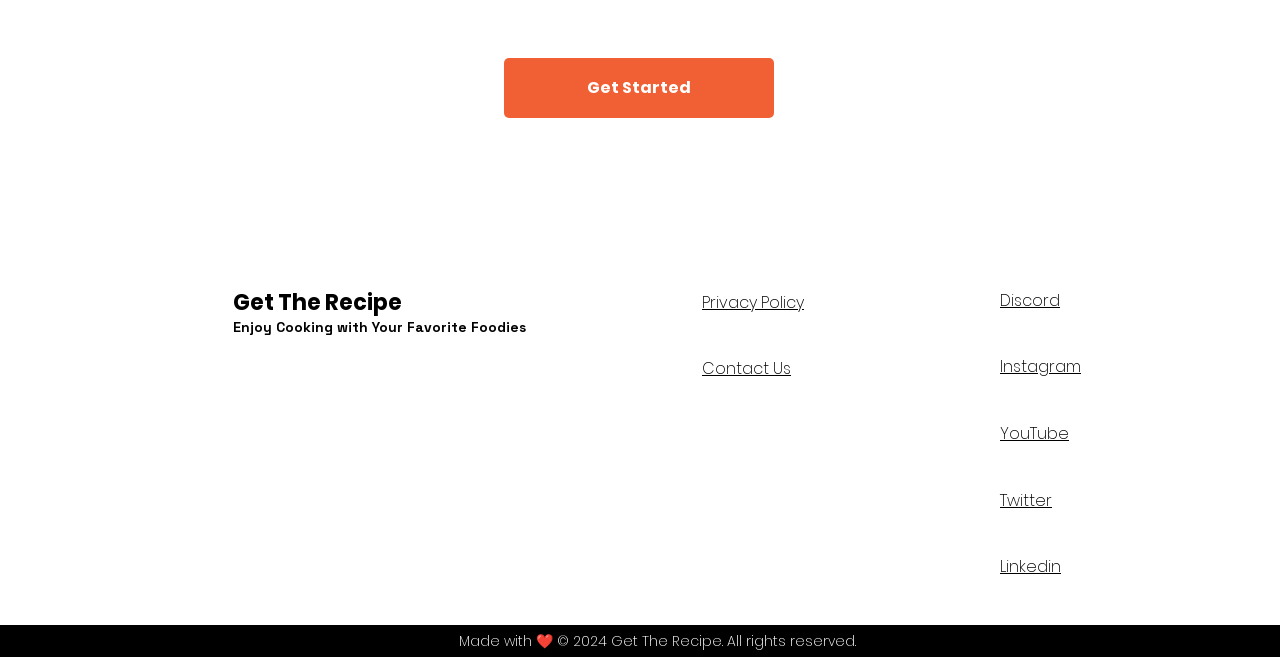Please specify the bounding box coordinates in the format (top-left x, top-left y, bottom-right x, bottom-right y), with values ranging from 0 to 1. Identify the bounding box for the UI component described as follows: News

None